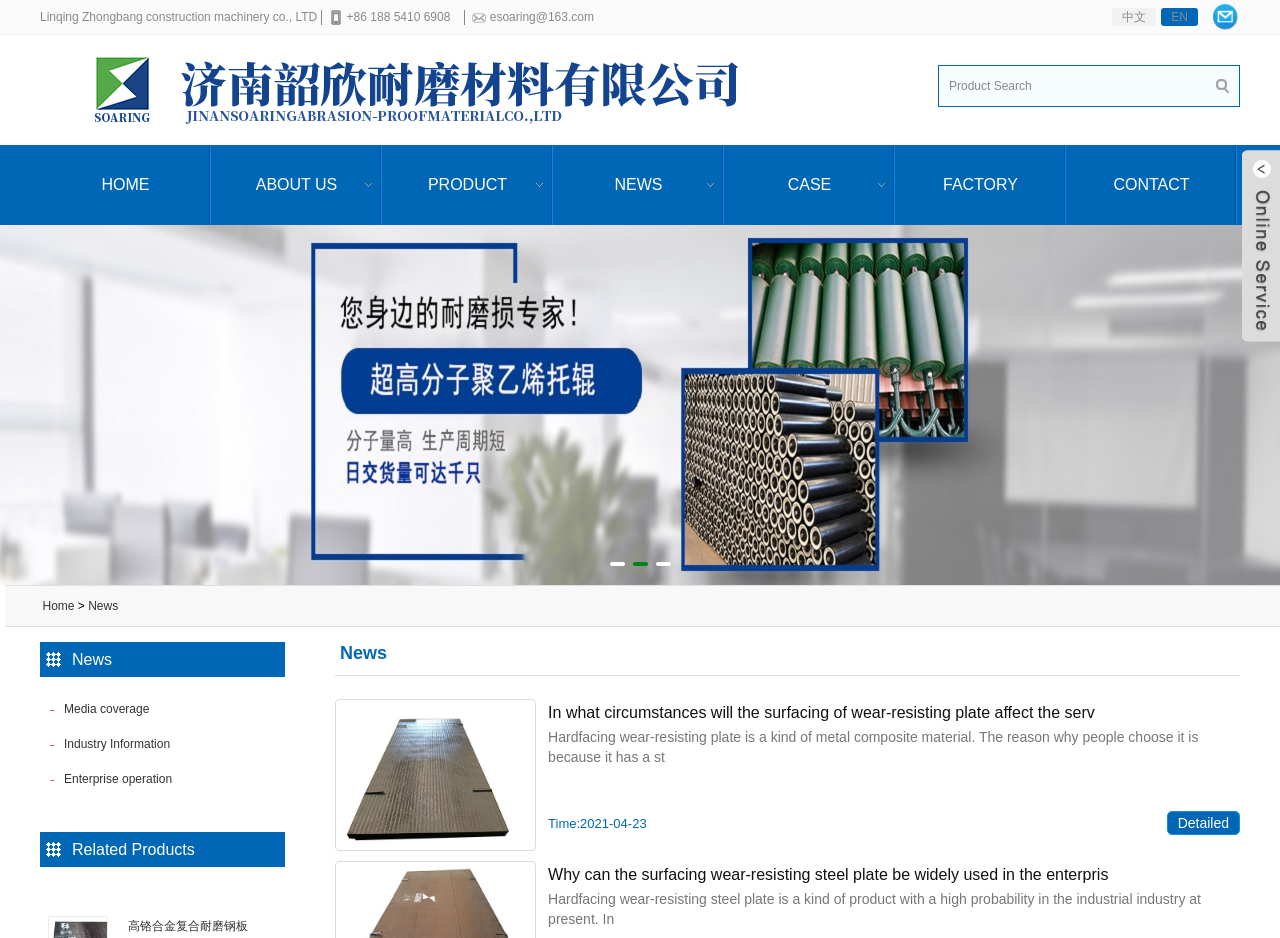What language options are available? Based on the screenshot, please respond with a single word or phrase.

中文, EN